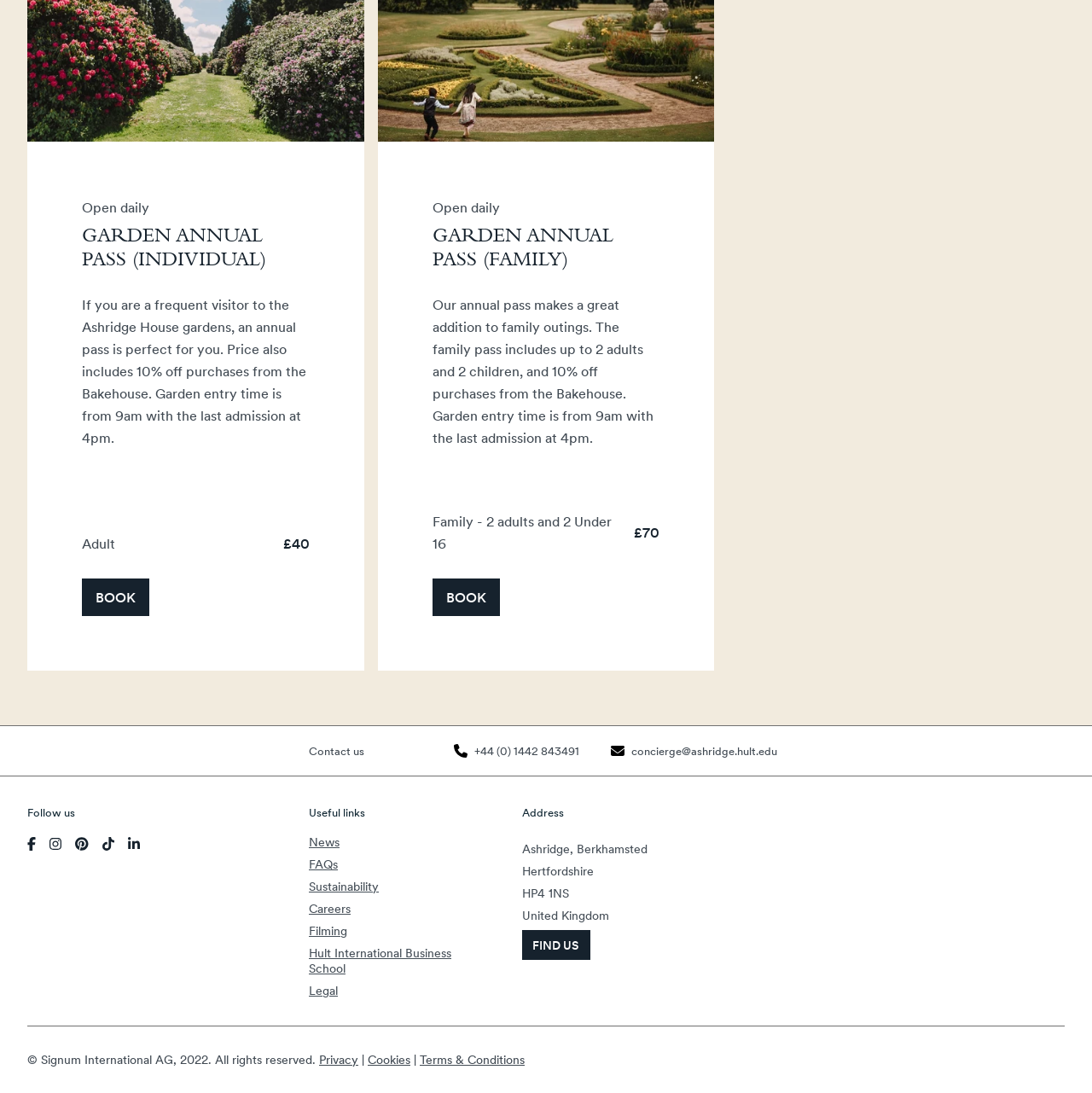Identify the coordinates of the bounding box for the element that must be clicked to accomplish the instruction: "View news".

[0.283, 0.763, 0.439, 0.778]